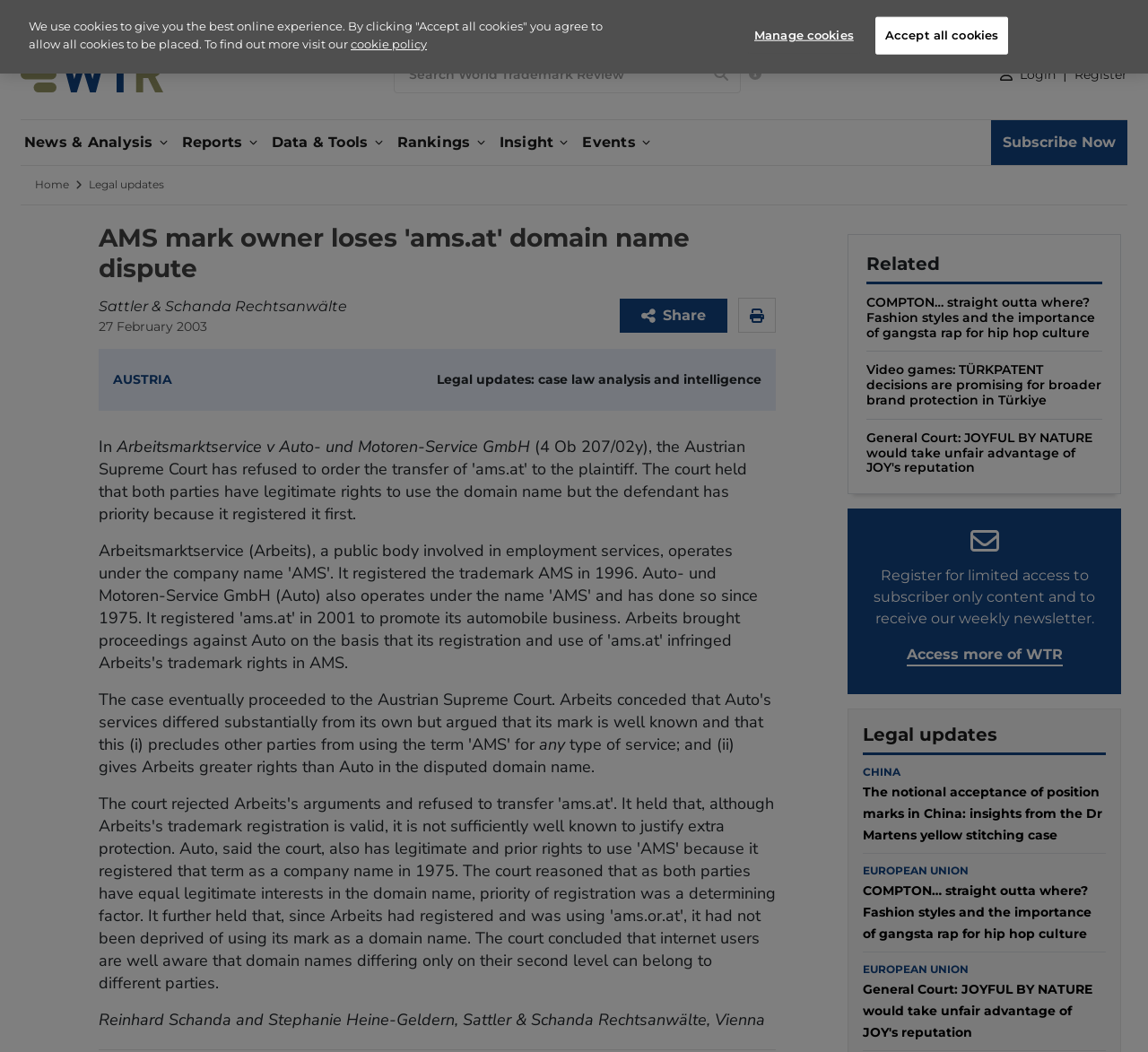Pinpoint the bounding box coordinates of the clickable element to carry out the following instruction: "Subscribe Now."

[0.863, 0.114, 0.982, 0.157]